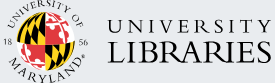In what year was the University of Maryland founded?
Give a one-word or short-phrase answer derived from the screenshot.

1856